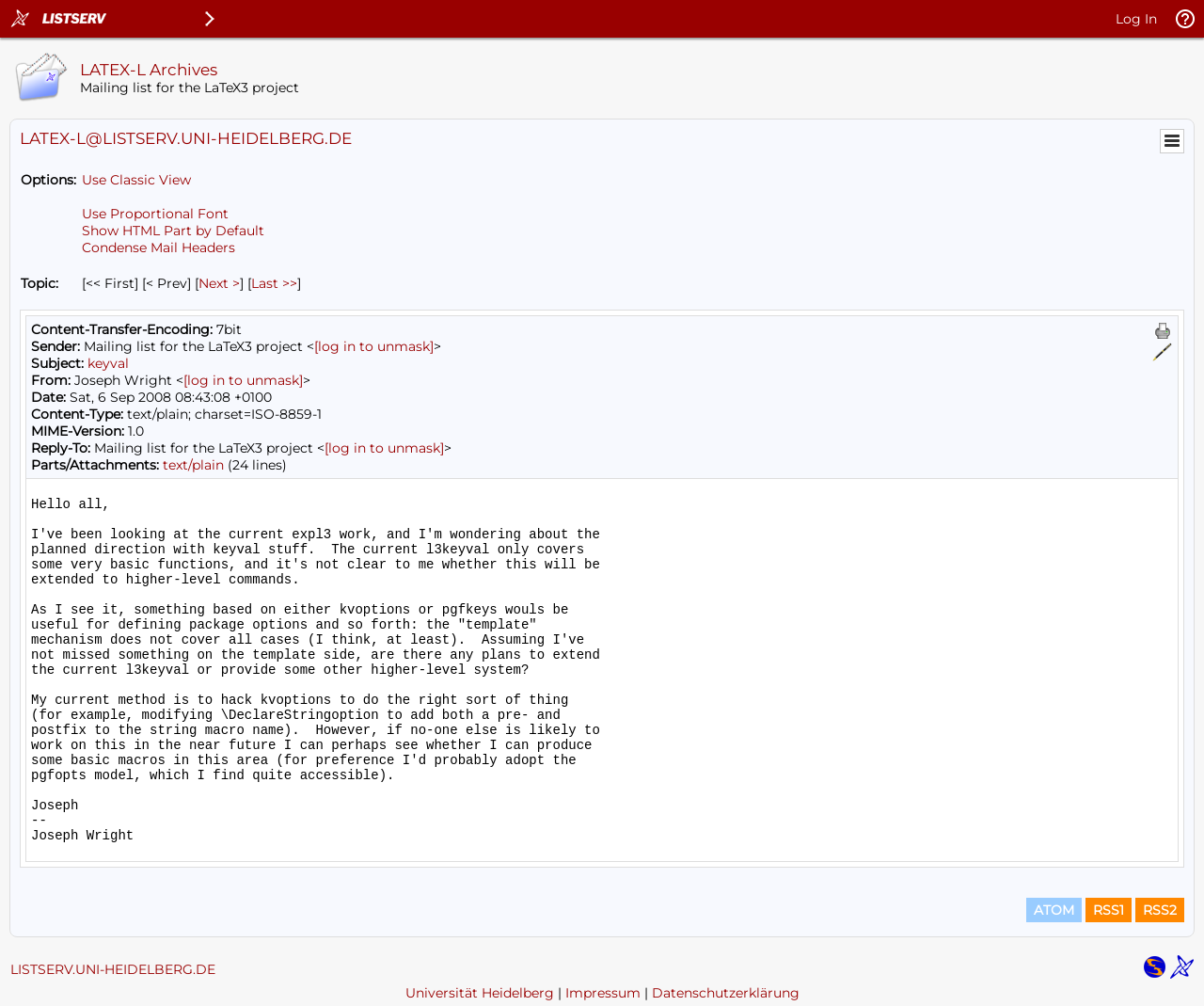Determine the bounding box coordinates for the region that must be clicked to execute the following instruction: "Use Classic View".

[0.068, 0.17, 0.159, 0.187]